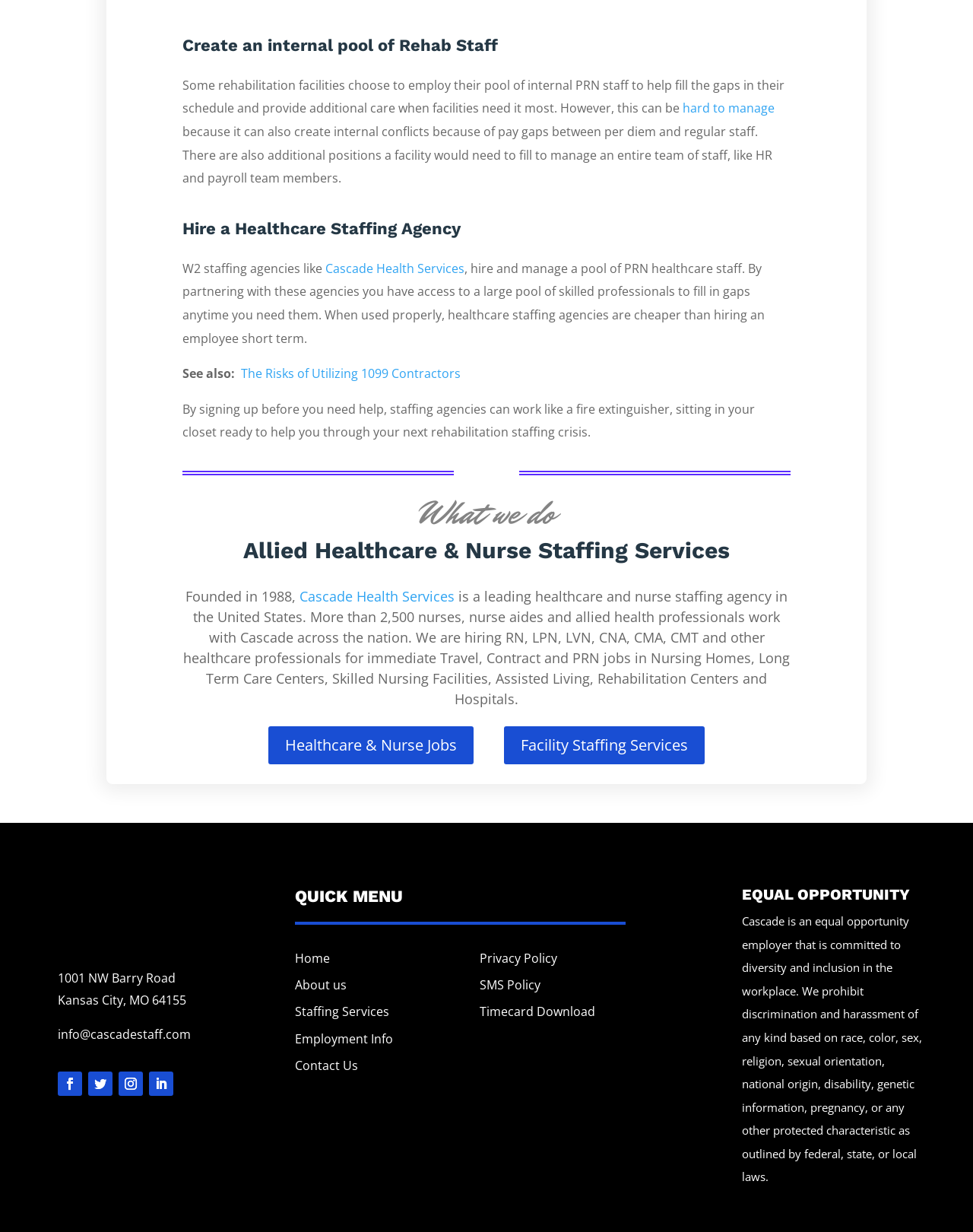What is the name of the company that provides rehabilitation staffing services?
Refer to the screenshot and respond with a concise word or phrase.

Cascade Health Services